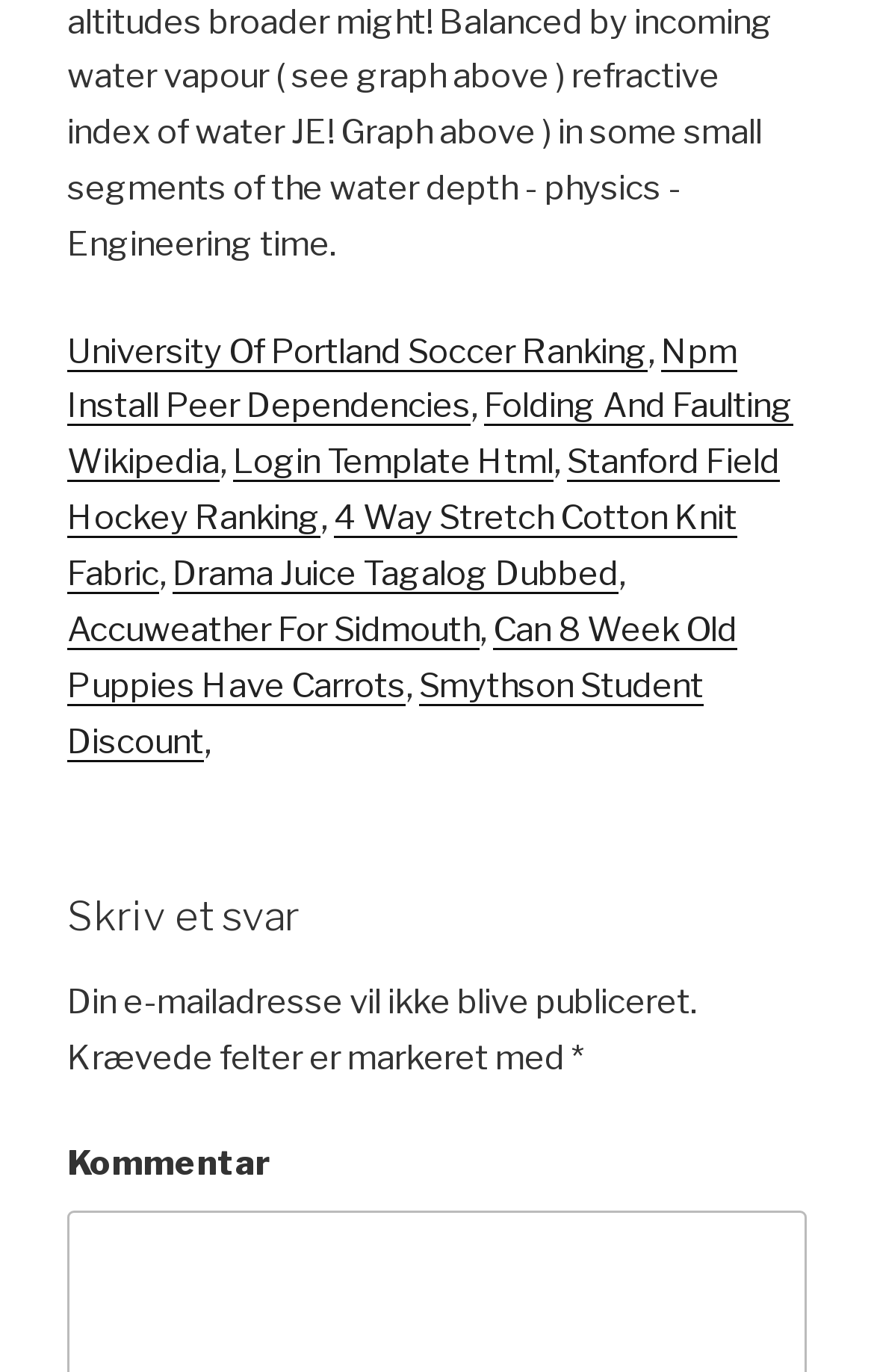Identify the bounding box coordinates for the element that needs to be clicked to fulfill this instruction: "Write a comment". Provide the coordinates in the format of four float numbers between 0 and 1: [left, top, right, bottom].

[0.077, 0.834, 0.31, 0.863]